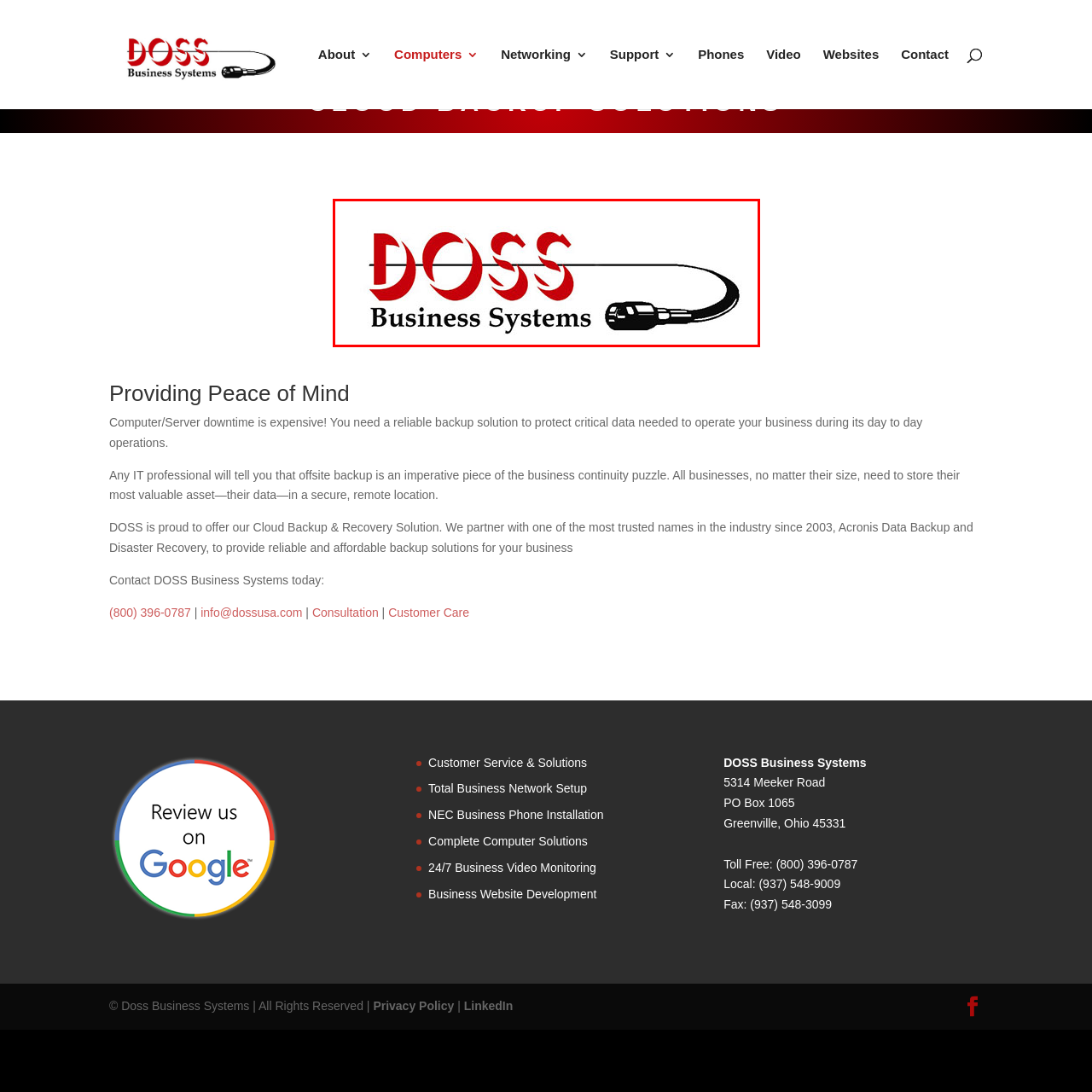Describe extensively the image content marked by the red bounding box.

The image showcases the logo of DOSS Business Systems, prominently featuring the word "DOSS" in bold red letters. The letters are stylized, creating a dynamic and professional appearance. Below the "DOSS" lettering is the phrase "Business Systems" in a more subdued font, emphasizing the company's focus on business technology solutions. The logo incorporates a graphic element resembling a cable or wire, symbolizing connectivity and technology, which is relevant to their services. This visual identity conveys strength, reliability, and a commitment to supporting businesses through innovative IT solutions.